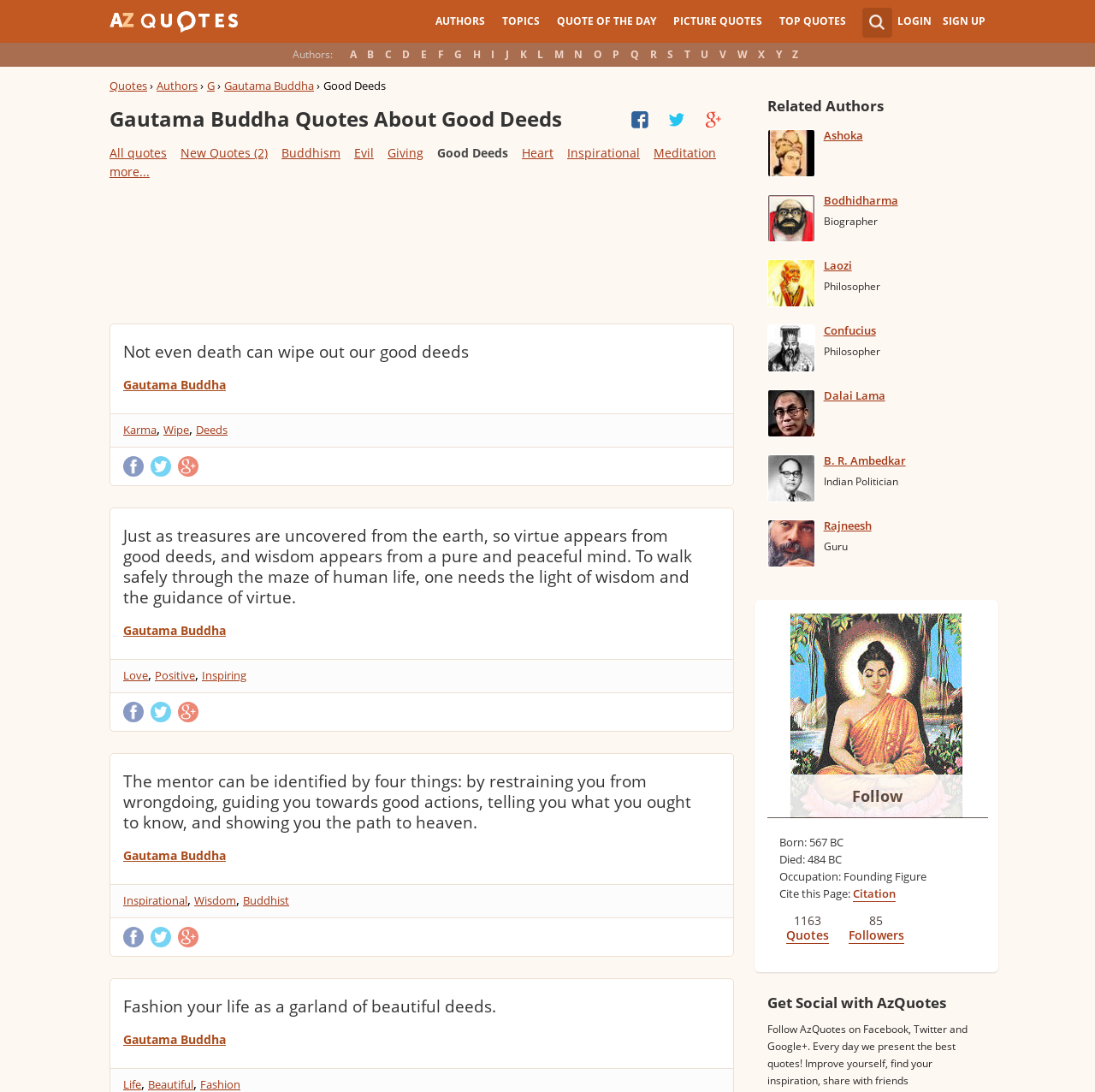Respond to the question below with a single word or phrase:
What is the theme of the quote 'Not even death can wipe out our good deeds'?

Karma